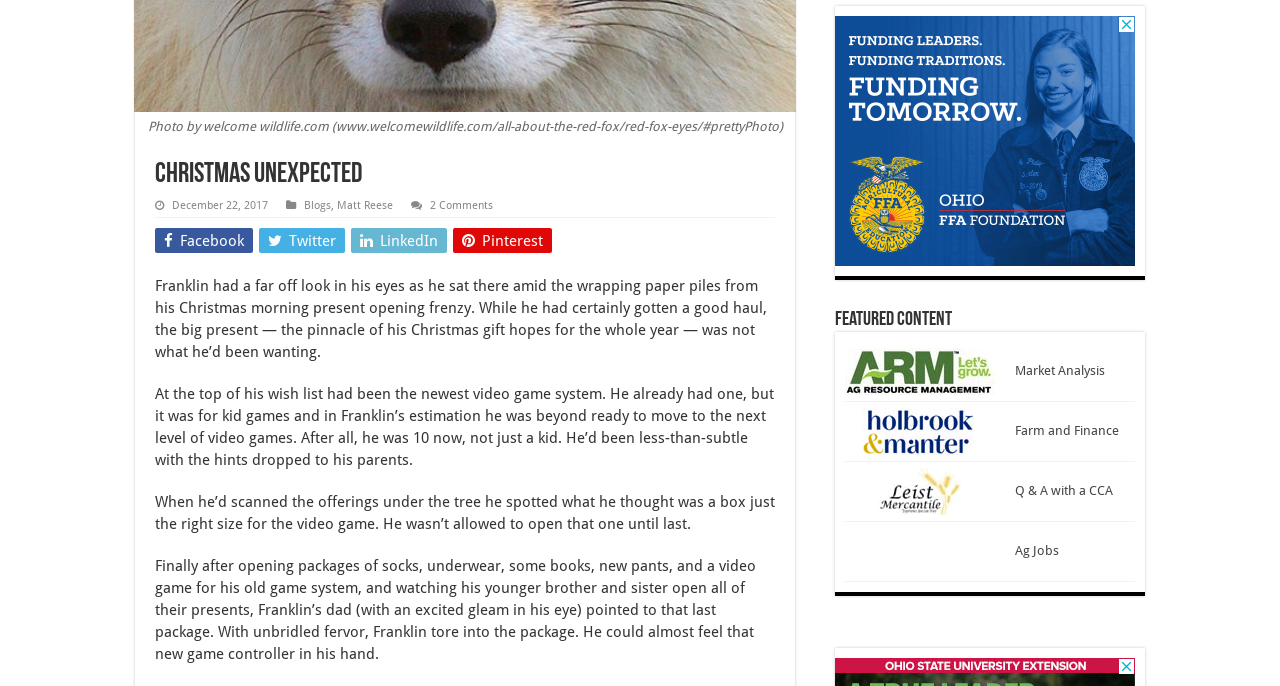Please determine the bounding box coordinates for the element with the description: "alt="facebook iph 48"".

None